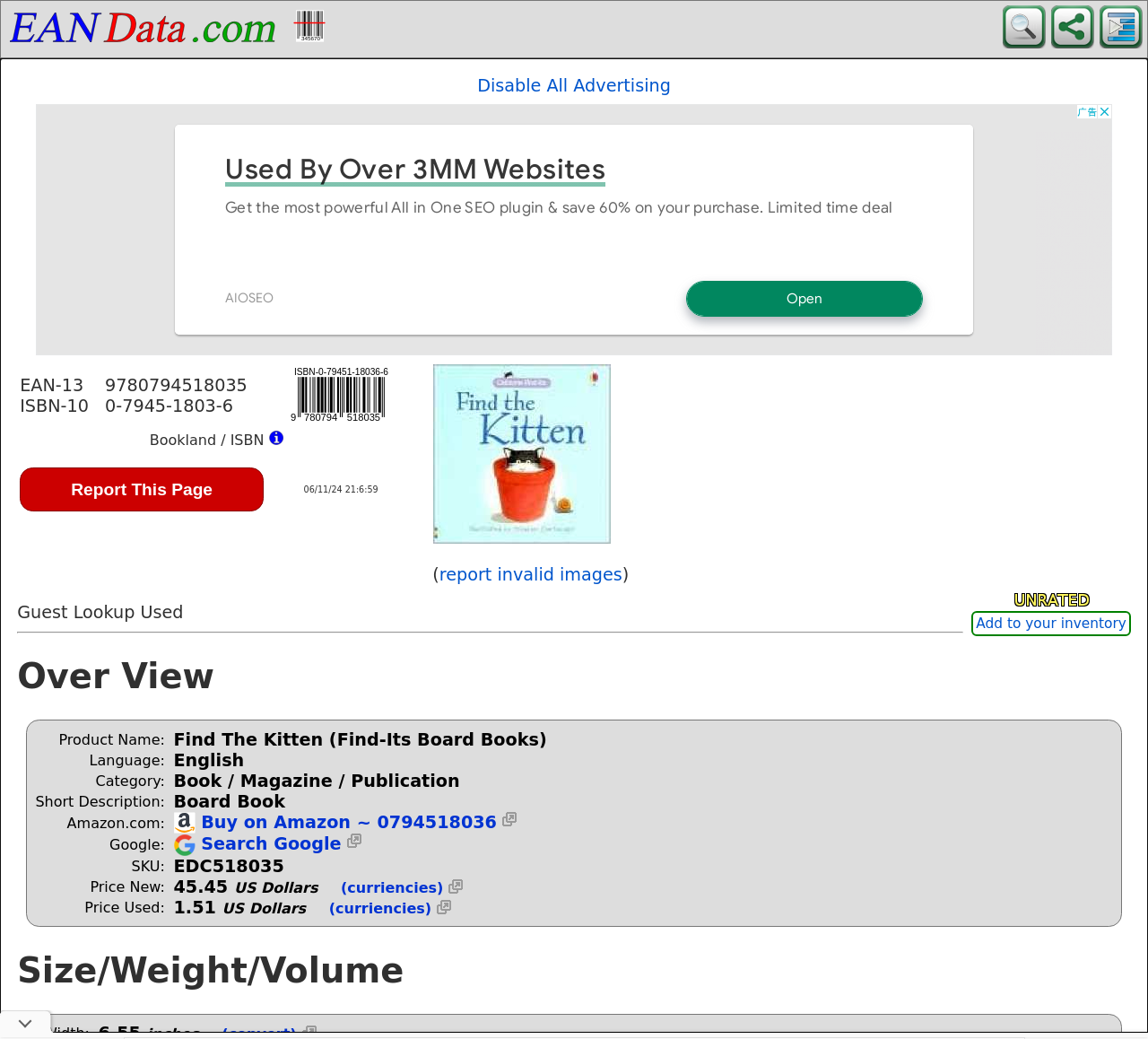What is the category of the product?
Based on the screenshot, give a detailed explanation to answer the question.

The category of the product can be found in the 'Over View' section, where it is listed as 'Category: Book / Magazine / Publication'.